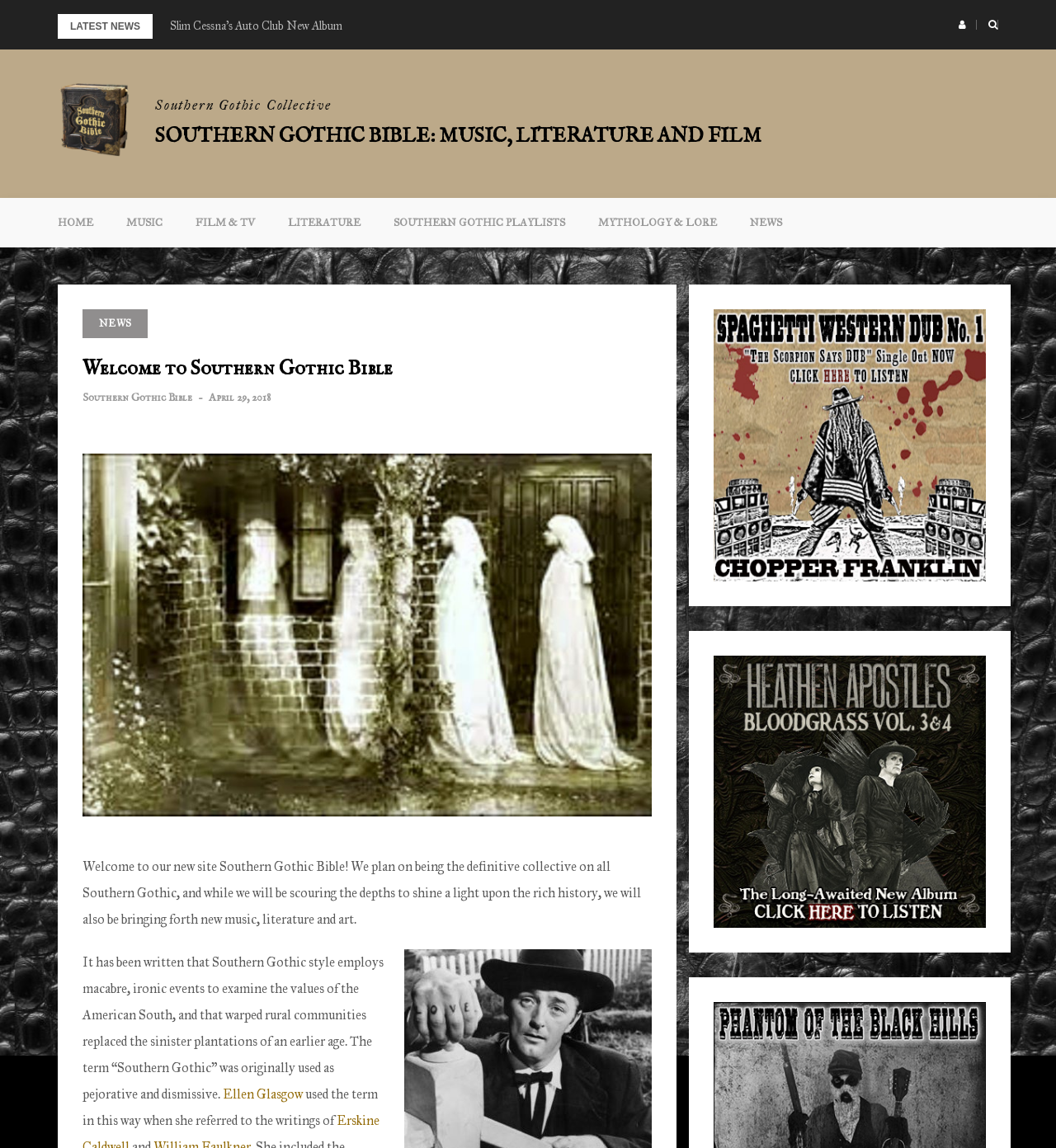Extract the bounding box of the UI element described as: "Home".

[0.039, 0.172, 0.104, 0.216]